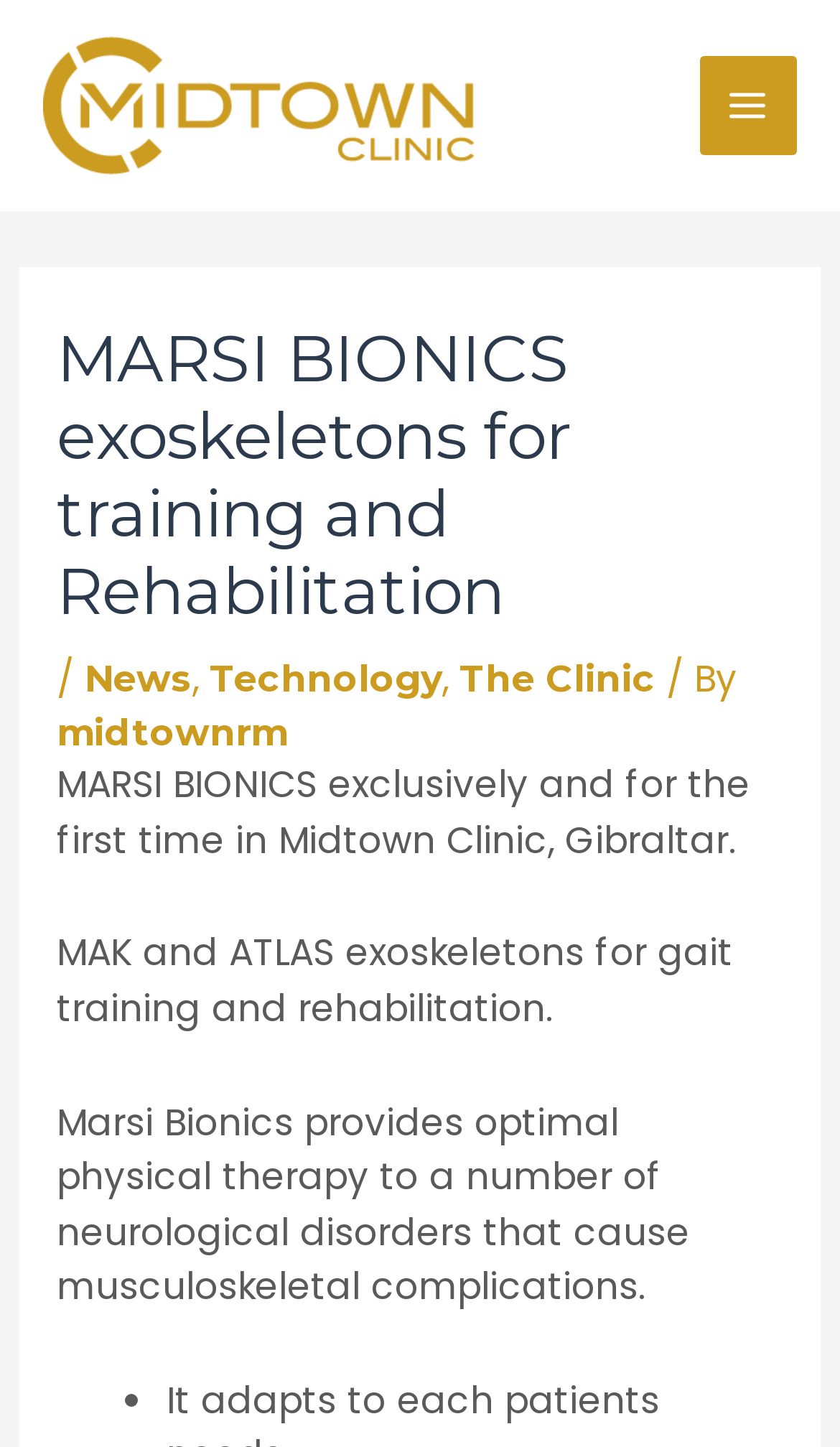What type of exoskeletons are provided?
Refer to the image and respond with a one-word or short-phrase answer.

MAK and ATLAS